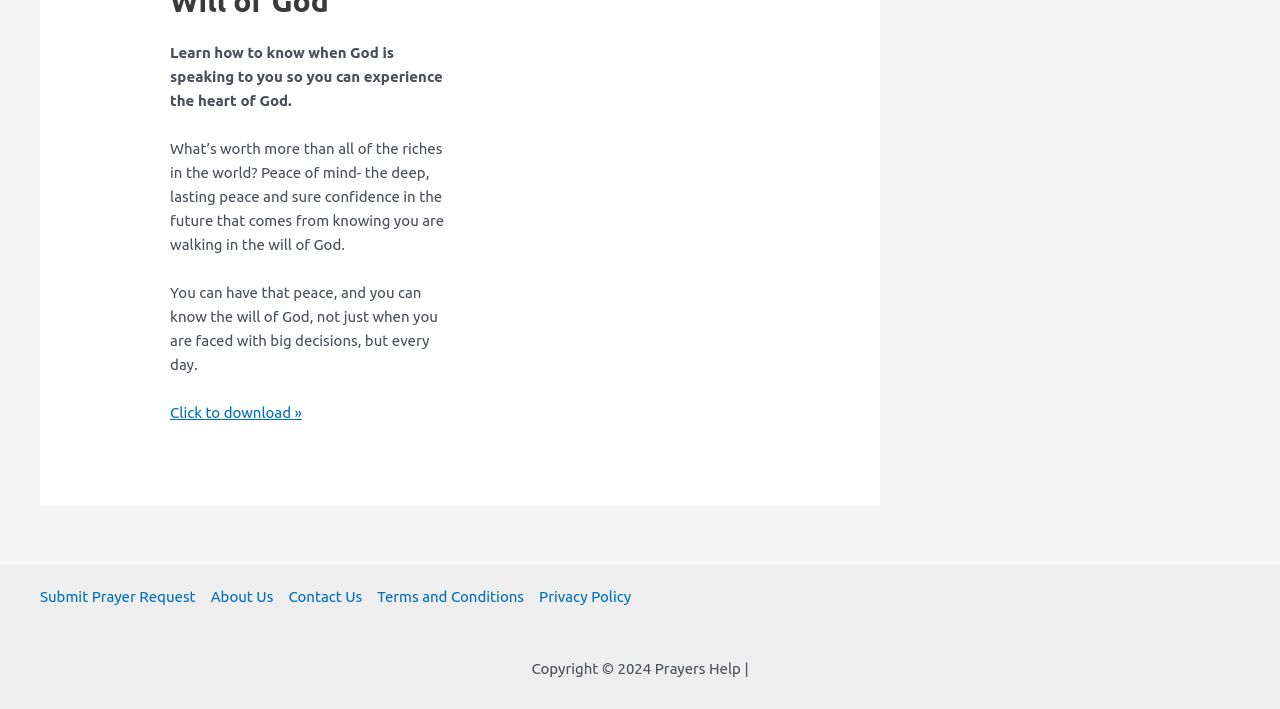Given the element description "Privacy Policy", identify the bounding box of the corresponding UI element.

[0.415, 0.825, 0.493, 0.858]